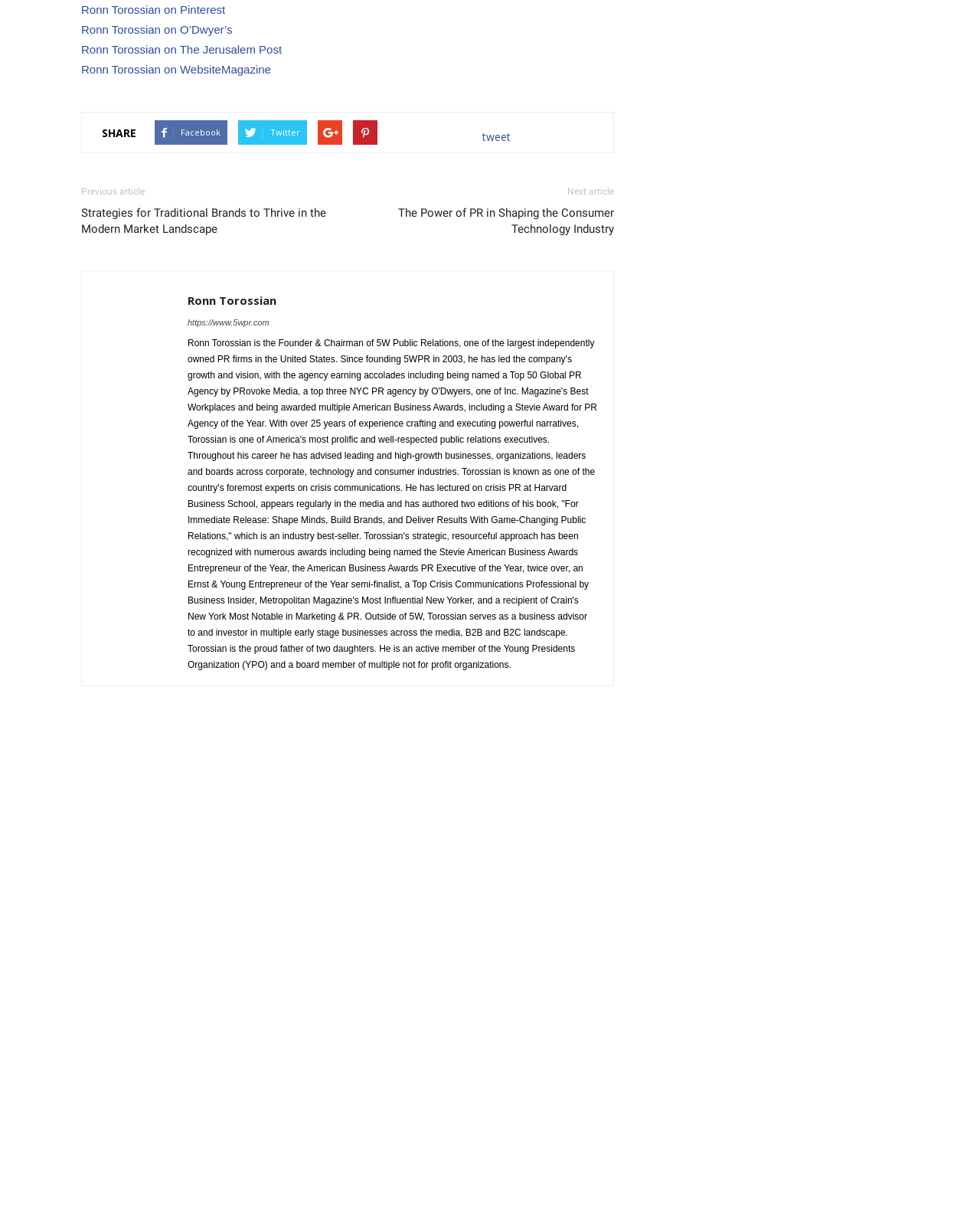How many social media links are in the footer?
Based on the image, respond with a single word or phrase.

4